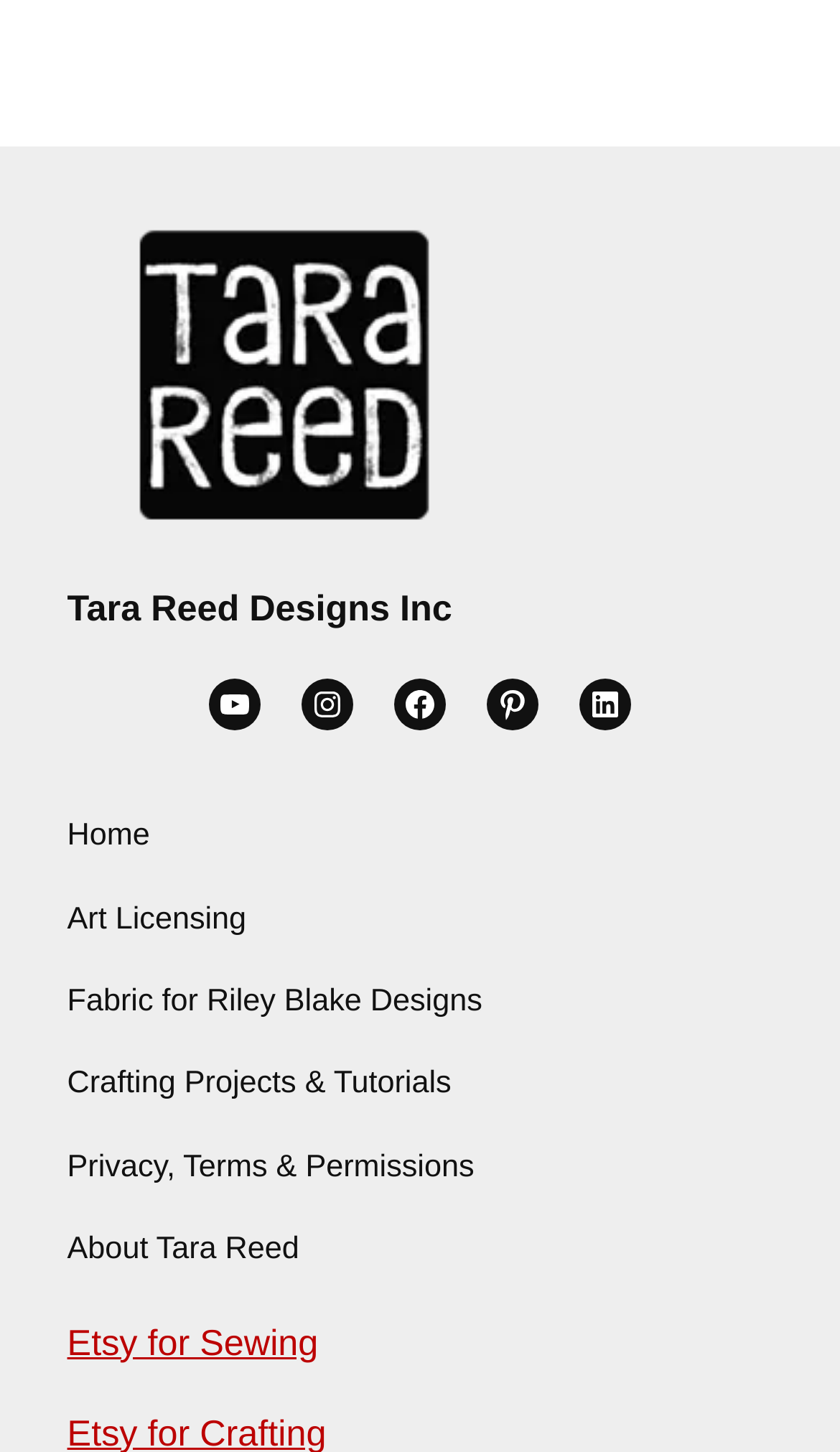Determine the bounding box coordinates of the clickable element to achieve the following action: 'Watch YouTube videos'. Provide the coordinates as four float values between 0 and 1, formatted as [left, top, right, bottom].

[0.248, 0.467, 0.309, 0.503]